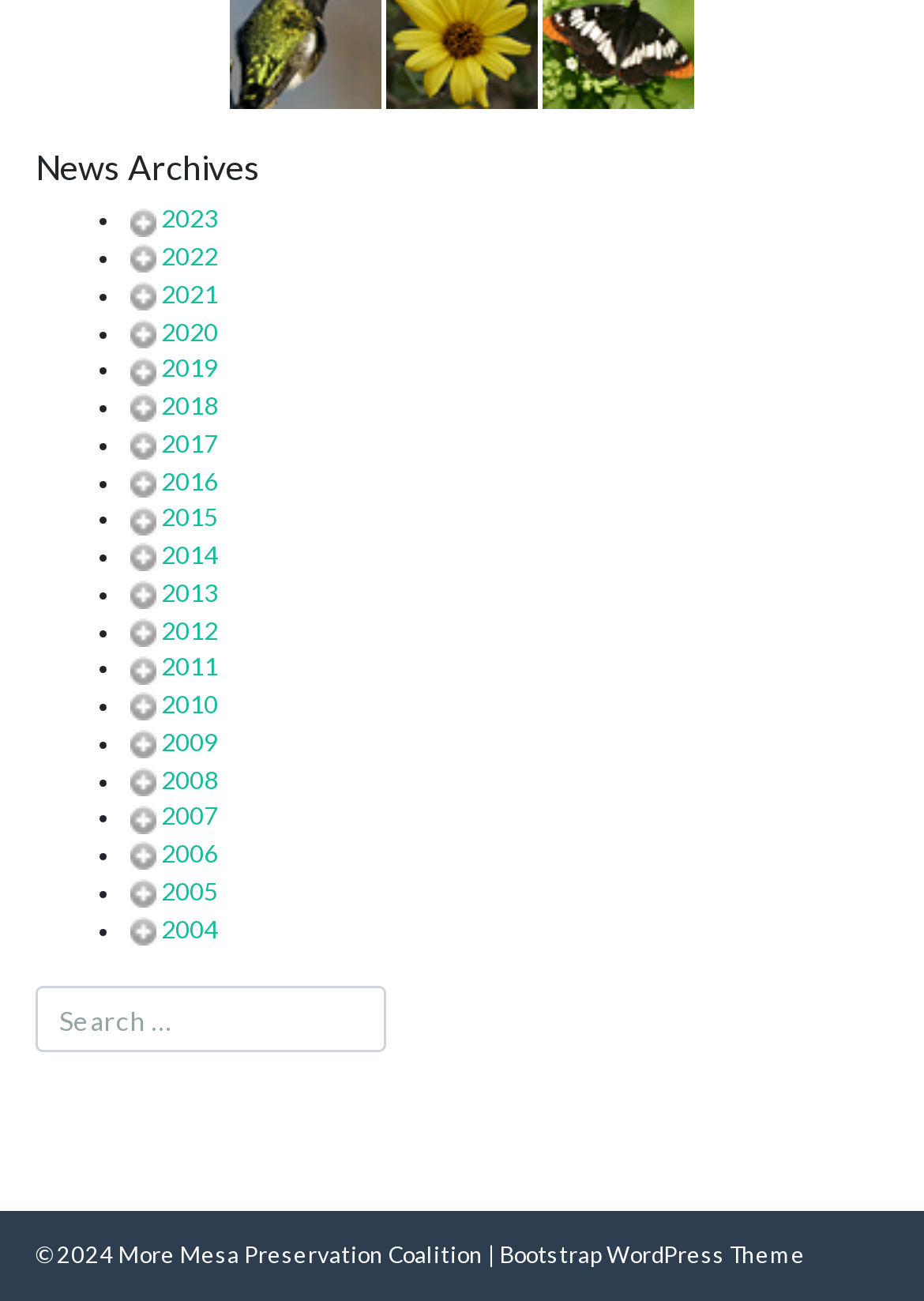Can you find the bounding box coordinates of the area I should click to execute the following instruction: "Visit News Archives"?

[0.038, 0.113, 0.962, 0.144]